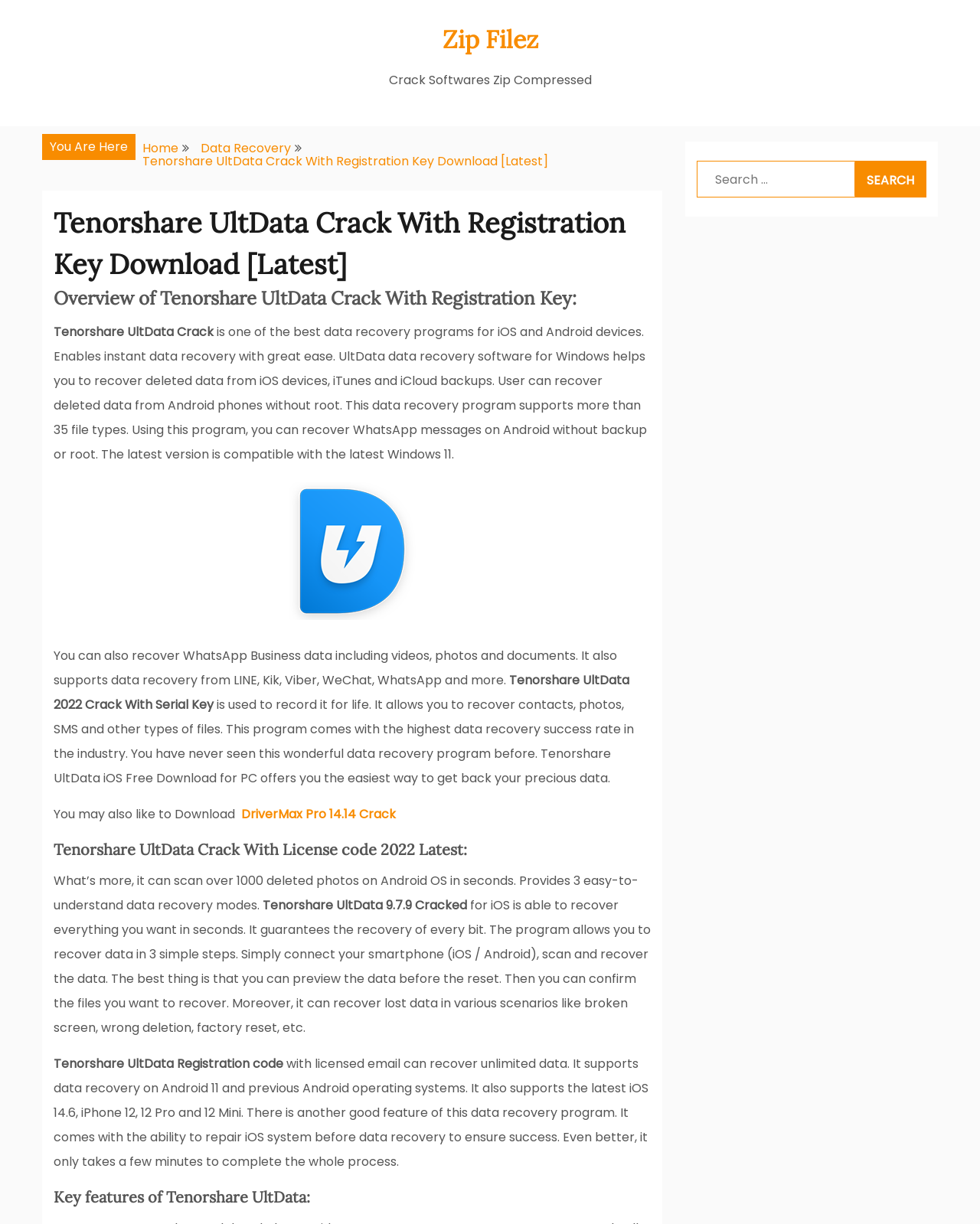Create a detailed summary of the webpage's content and design.

This webpage is about Tenorshare UltData Crack, a data recovery program for iOS and Android devices. At the top, there is a link to "Zip Filez" and a static text "Crack Softwares Zip Compressed". Below that, there is a navigation section with breadcrumbs, including links to "Home", "Data Recovery", and the current page.

The main content of the page is divided into several sections. The first section has a heading "Overview of Tenorshare UltData Crack With Registration Key" and provides a brief description of the program, including its features and capabilities. There is also an image of the program on the right side of this section.

The next section has a heading "Tenorshare UltData Crack With License code 2022 Latest" and provides more information about the program, including its ability to scan for deleted photos and its data recovery modes.

Below that, there is a section with a heading "Key features of Tenorshare UltData" that lists the program's key features. There are also several paragraphs of text that provide more information about the program's capabilities and benefits.

On the right side of the page, there is a complementary section with a search box and a button labeled "Search". The search box has a placeholder text "Search for:".